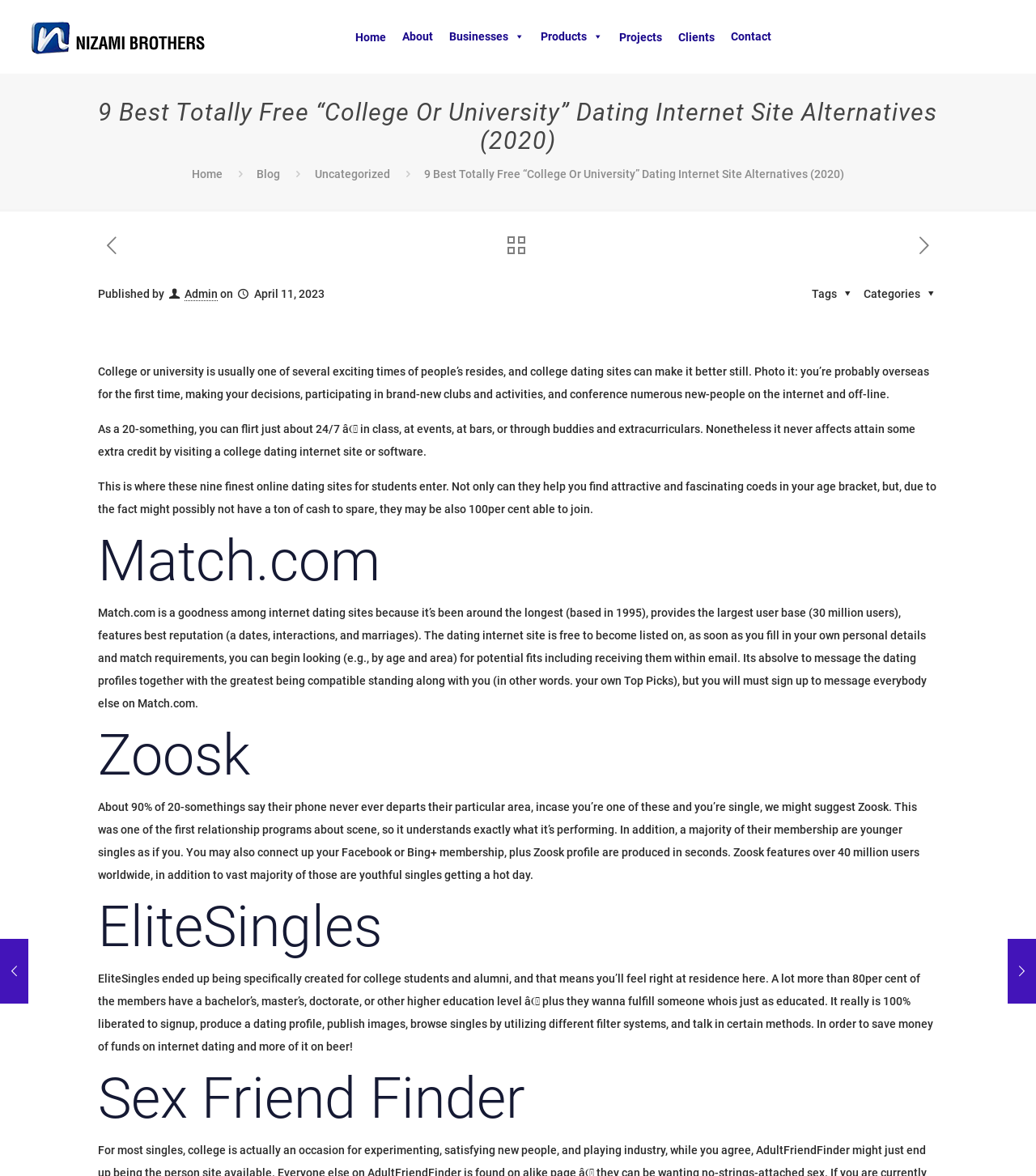What is the benefit of using EliteSingles?
Kindly offer a detailed explanation using the data available in the image.

According to the webpage, EliteSingles is a dating site that is specifically designed for college students and alumni, and it allows users to meet other educated singles who share similar backgrounds and interests.